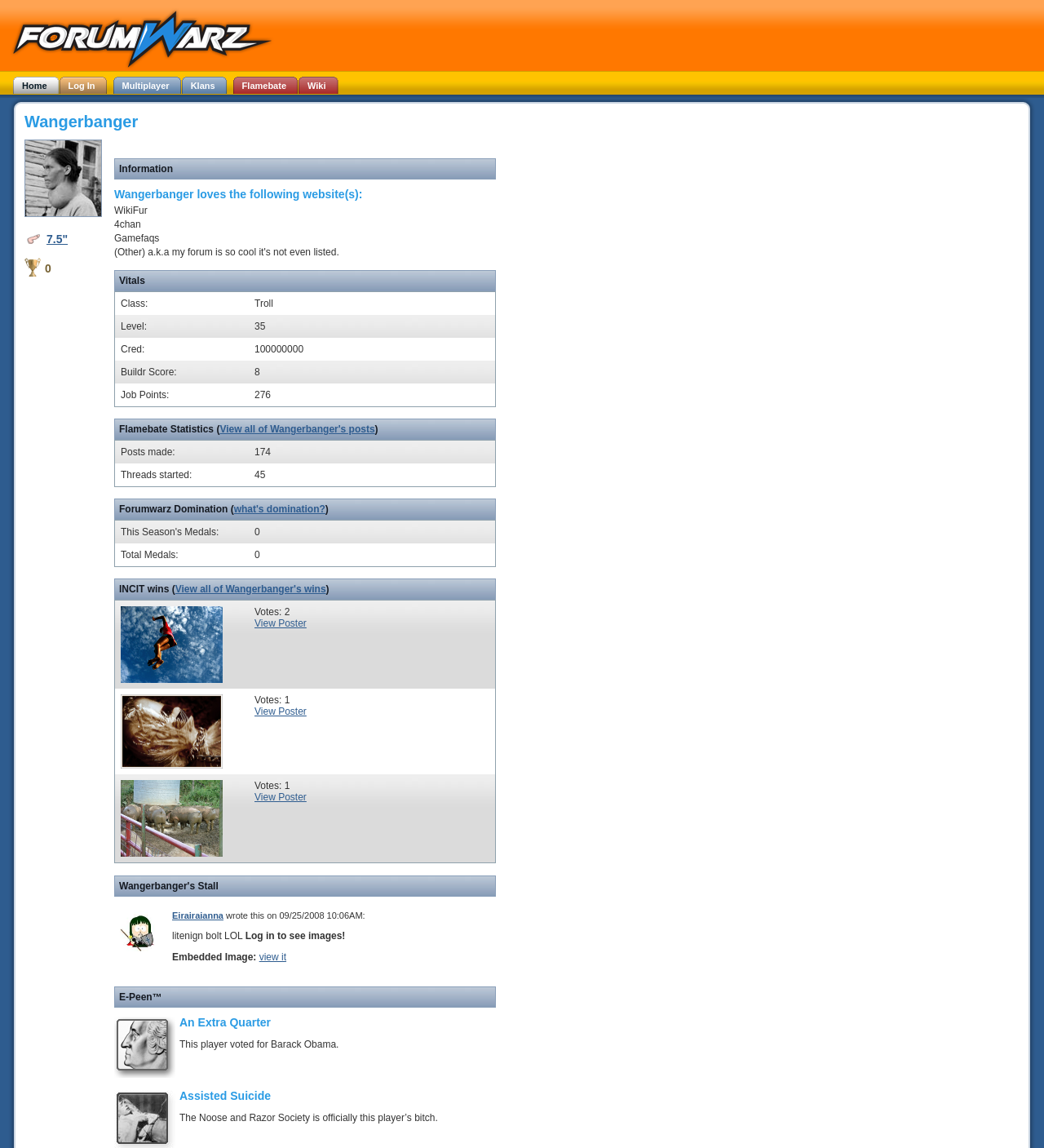Provide a one-word or short-phrase response to the question:
What is the name of the game that Wangerbanger is playing?

Forumwarz